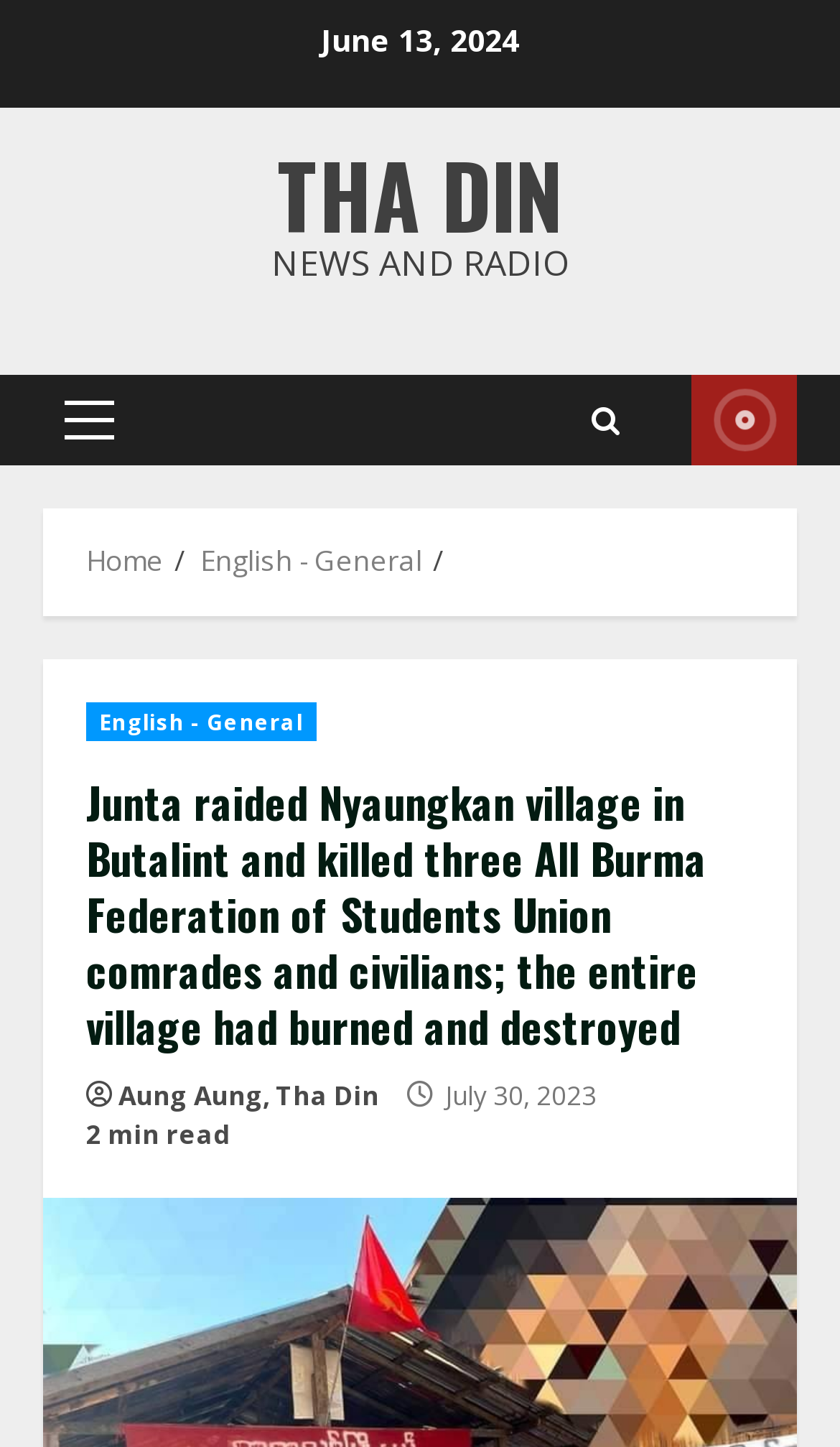What is the date of the news article?
Refer to the image and give a detailed answer to the question.

I found the date of the news article by looking at the static text element that says 'July 30, 2023' which is located below the main heading of the article.